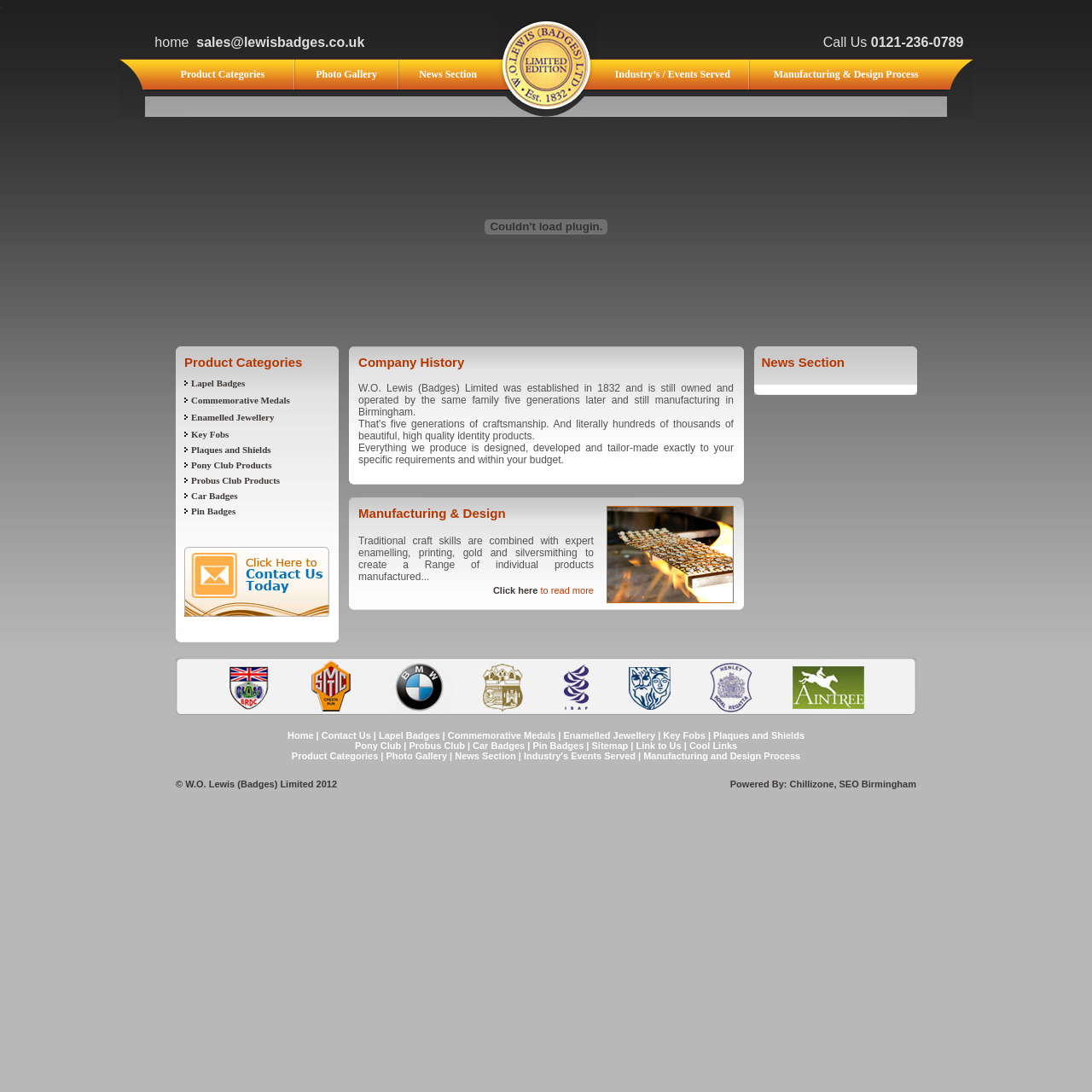Bounding box coordinates are given in the format (top-left x, top-left y, bottom-right x, bottom-right y). All values should be floating point numbers between 0 and 1. Provide the bounding box coordinate for the UI element described as: Plaques and Shields

[0.653, 0.669, 0.737, 0.678]